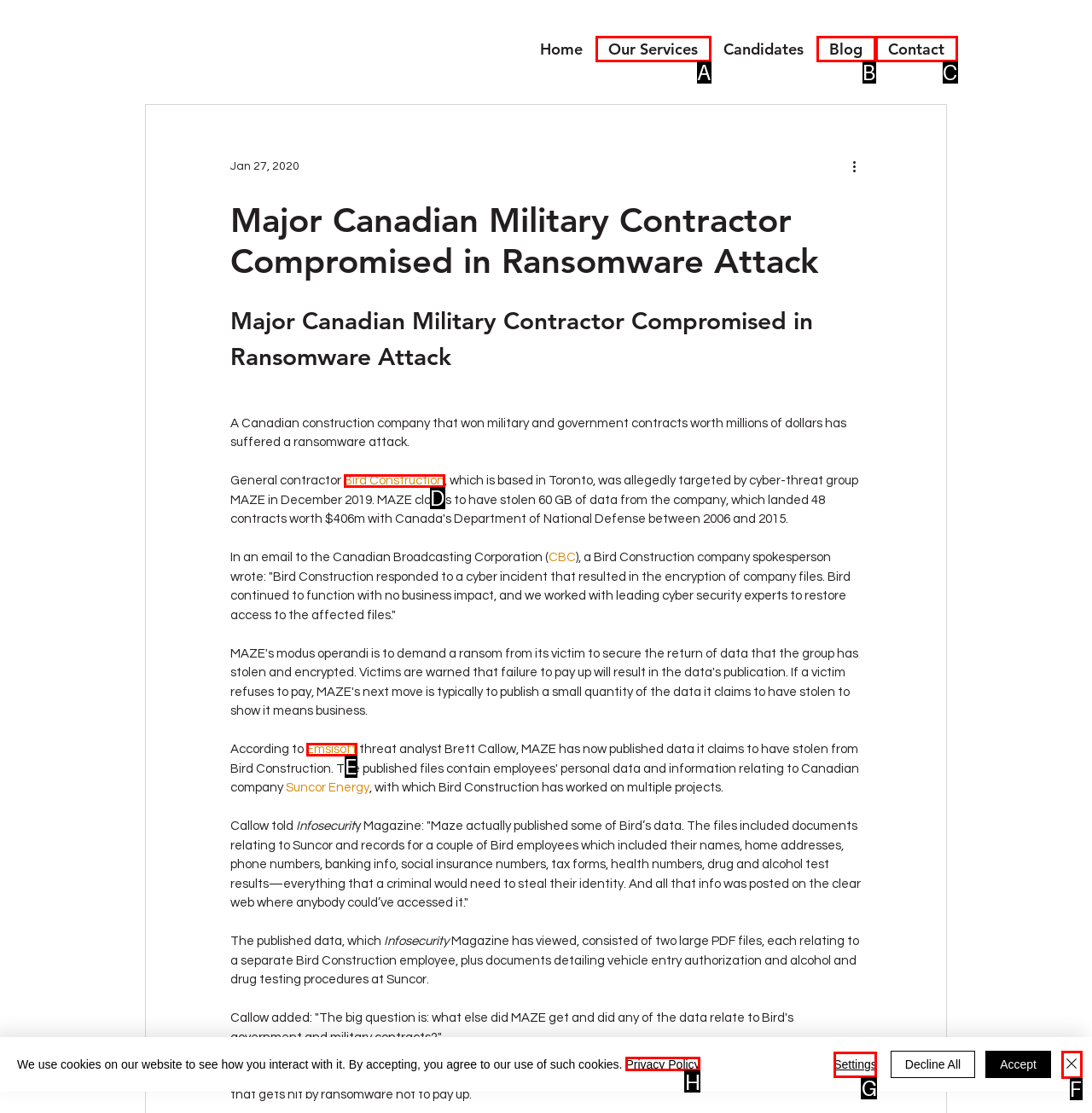From the given options, choose the HTML element that aligns with the description: Blog. Respond with the letter of the selected element.

B